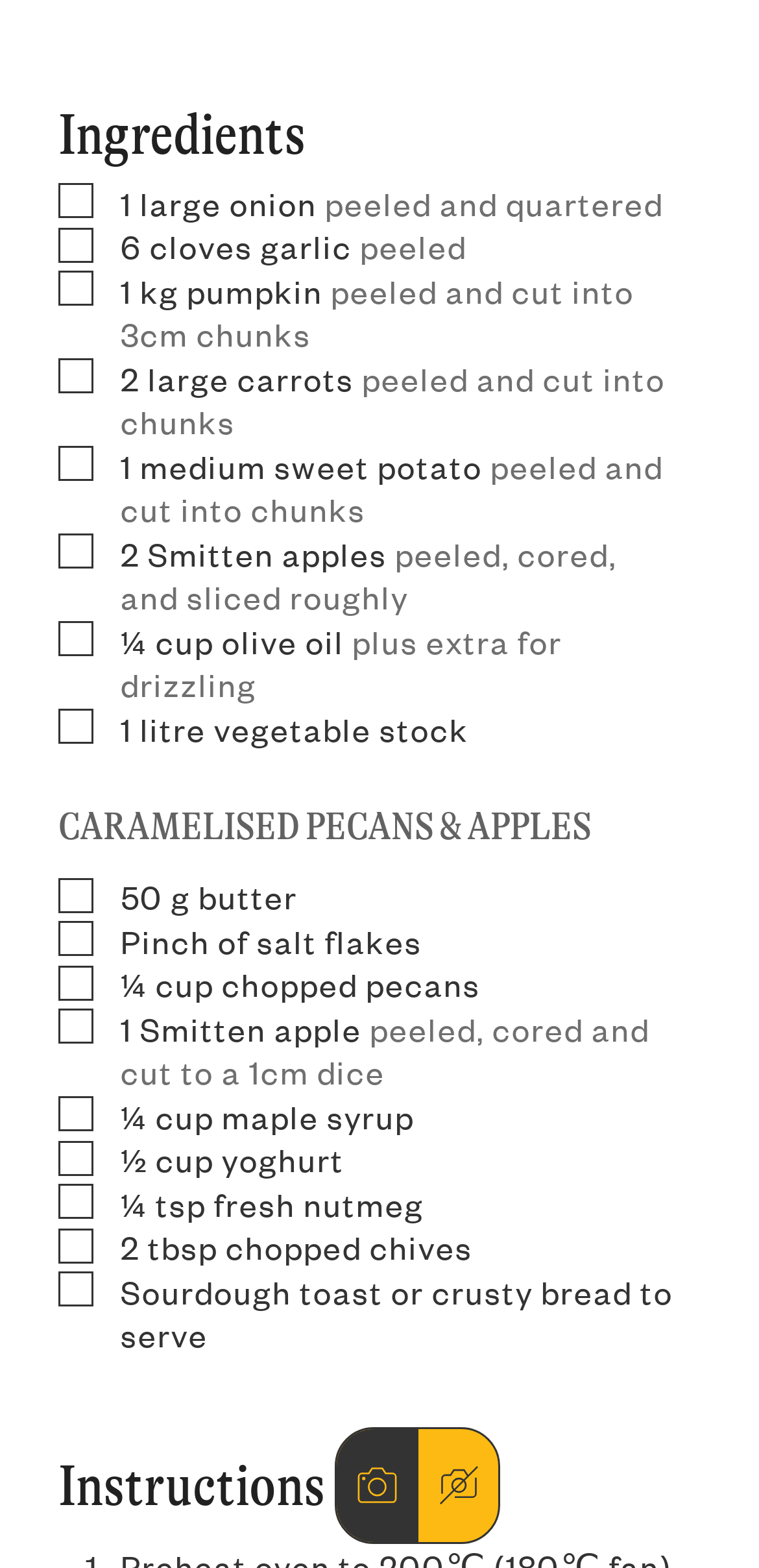Identify the bounding box coordinates of the part that should be clicked to carry out this instruction: "Toggle the 'Hide instruction media' button".

[0.548, 0.911, 0.655, 0.983]